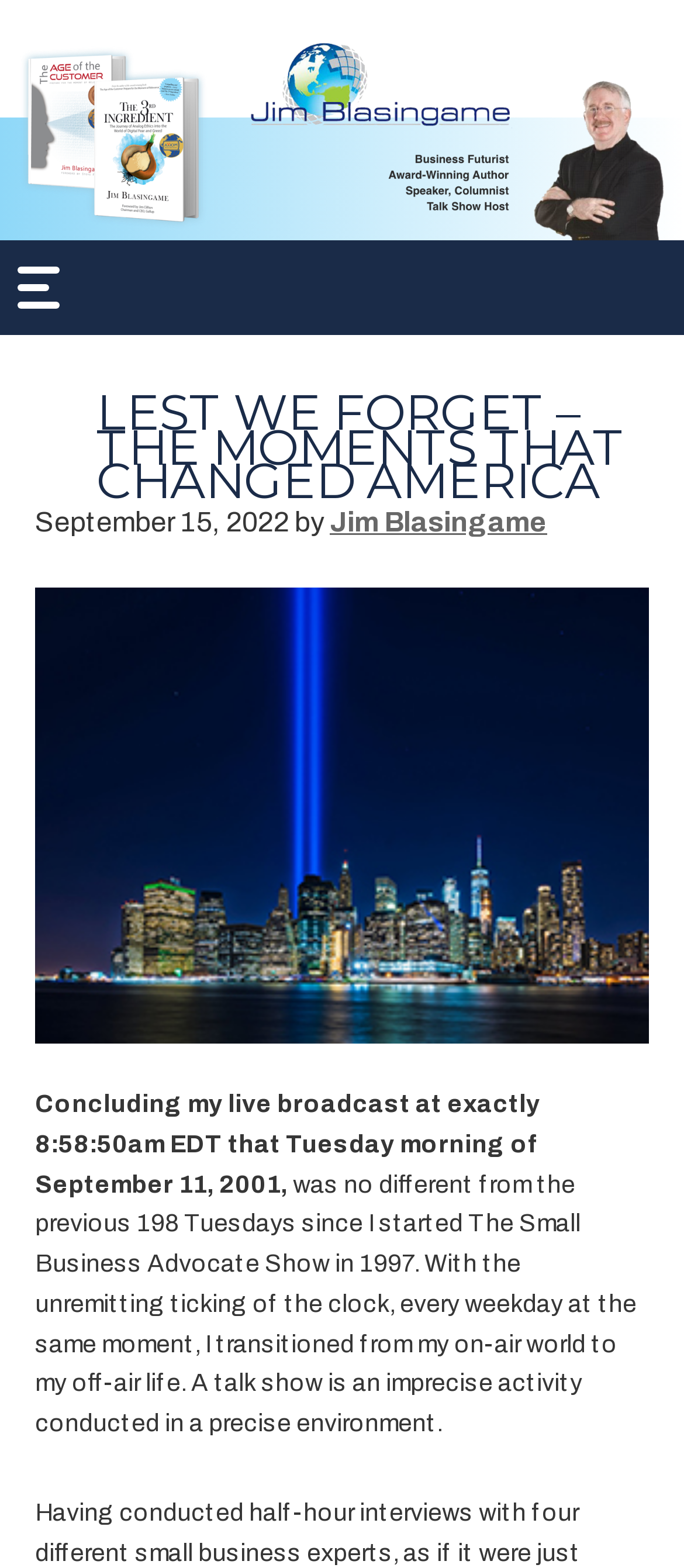Locate the bounding box of the UI element defined by this description: "Events". The coordinates should be given as four float numbers between 0 and 1, formatted as [left, top, right, bottom].

None